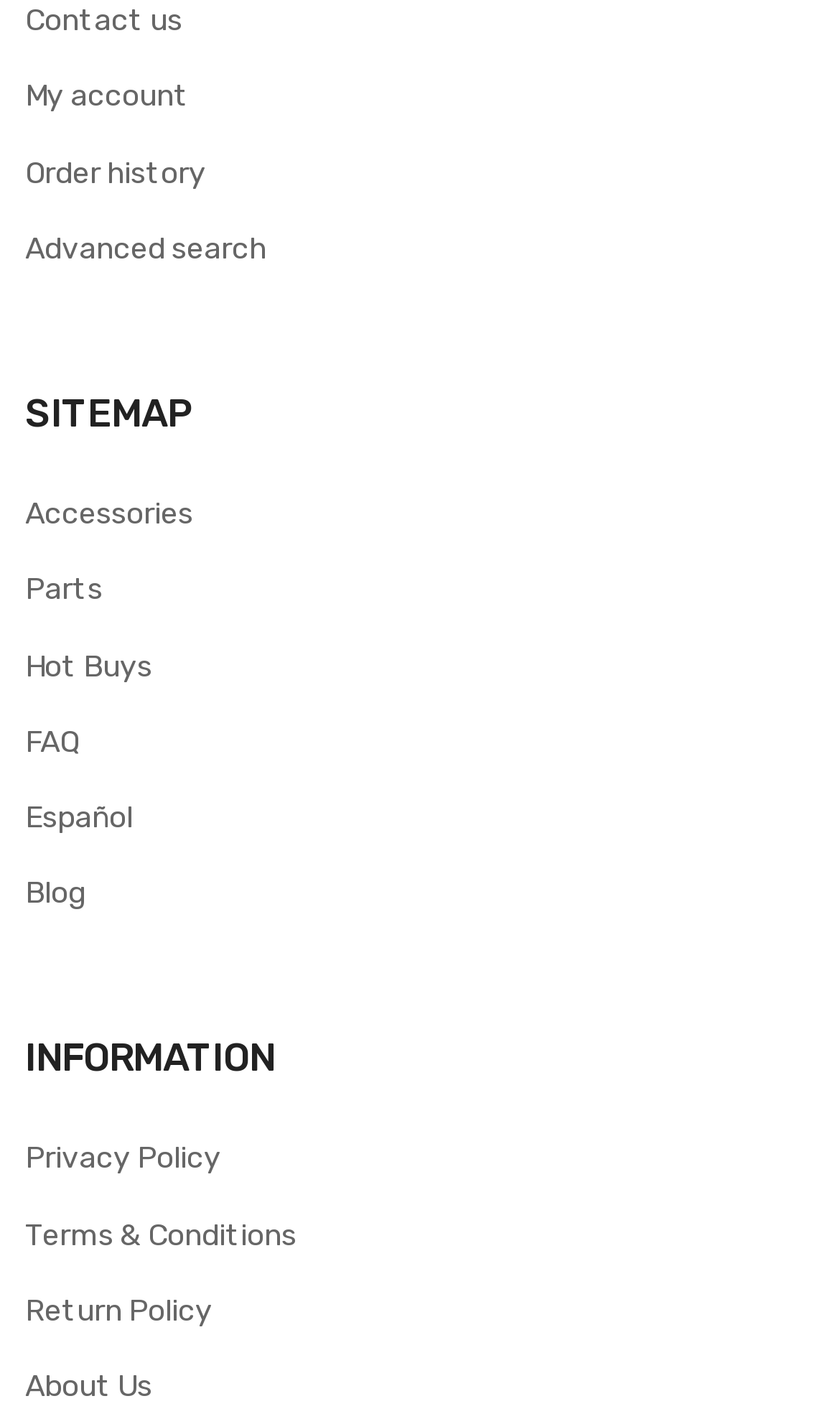Please provide the bounding box coordinates for the element that needs to be clicked to perform the following instruction: "Visit the blog". The coordinates should be given as four float numbers between 0 and 1, i.e., [left, top, right, bottom].

[0.03, 0.612, 0.102, 0.647]